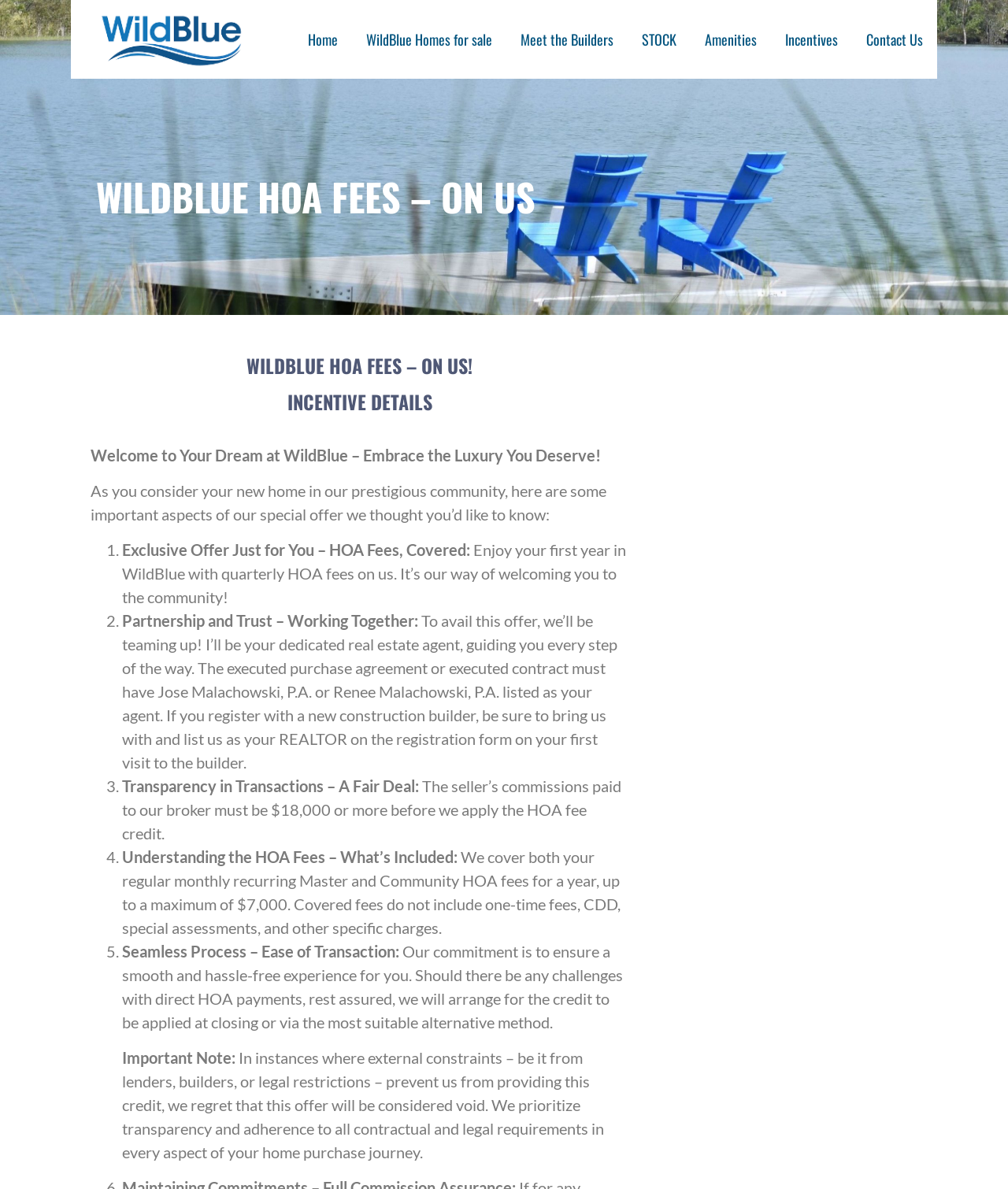Please identify the bounding box coordinates for the region that you need to click to follow this instruction: "Navigate to Home page".

[0.291, 0.0, 0.349, 0.066]